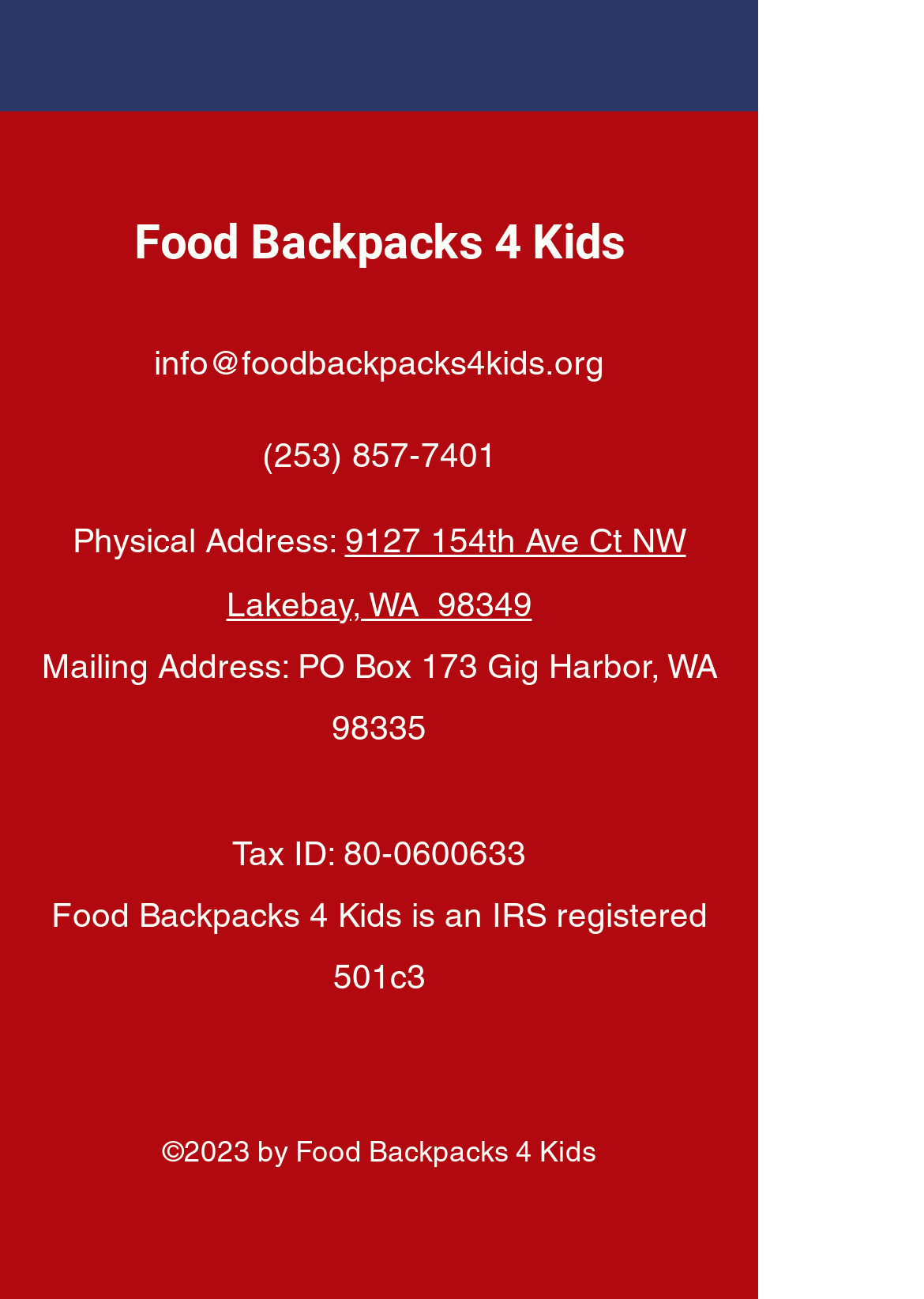What is the organization's tax ID?
From the screenshot, supply a one-word or short-phrase answer.

80-0600633